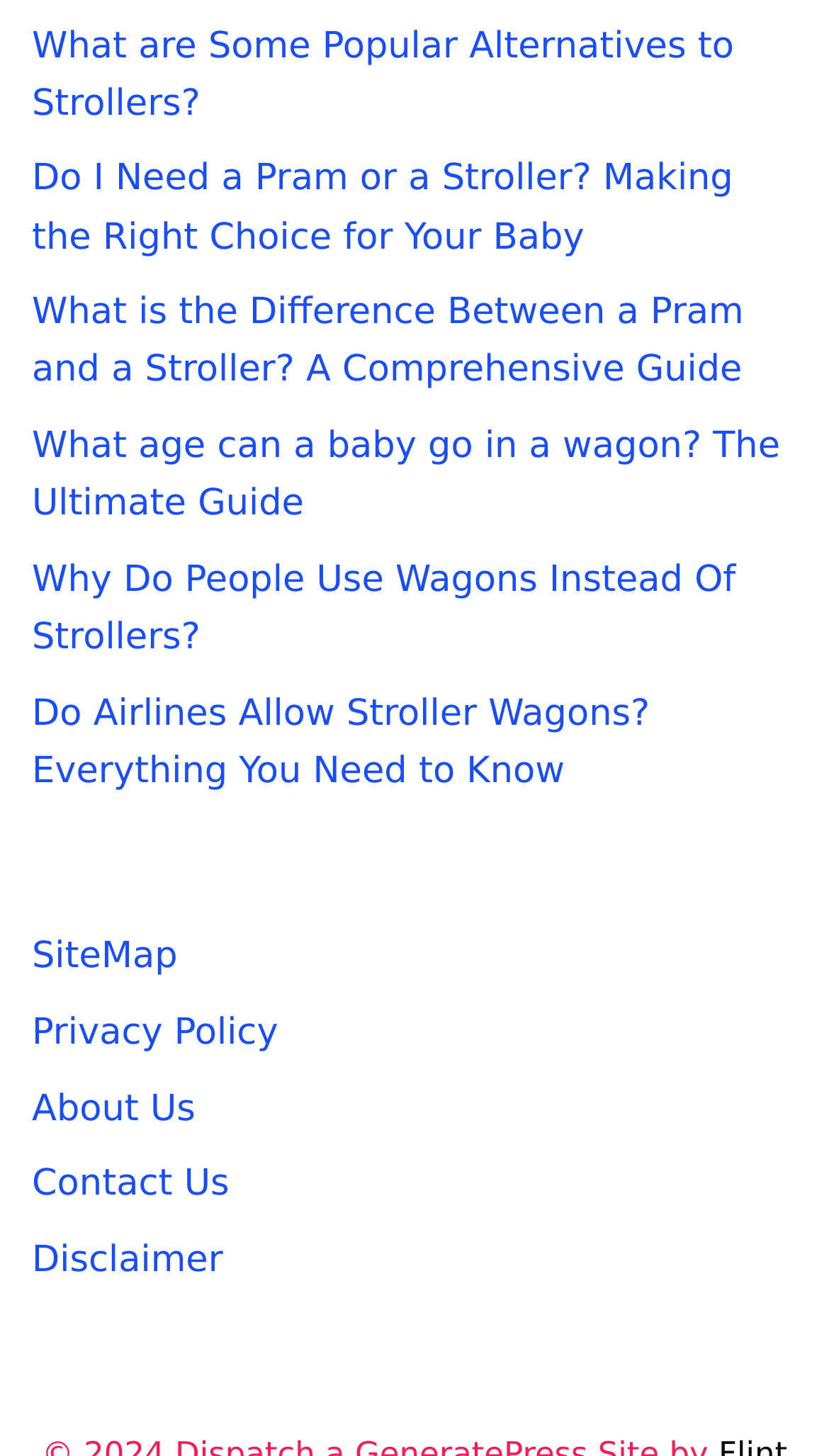Based on the image, please elaborate on the answer to the following question:
What is the main topic of this webpage?

Based on the links provided on the webpage, such as 'What are Some Popular Alternatives to Strollers?' and 'What is the Difference Between a Pram and a Stroller?', it can be inferred that the main topic of this webpage is related to strollers and prams.